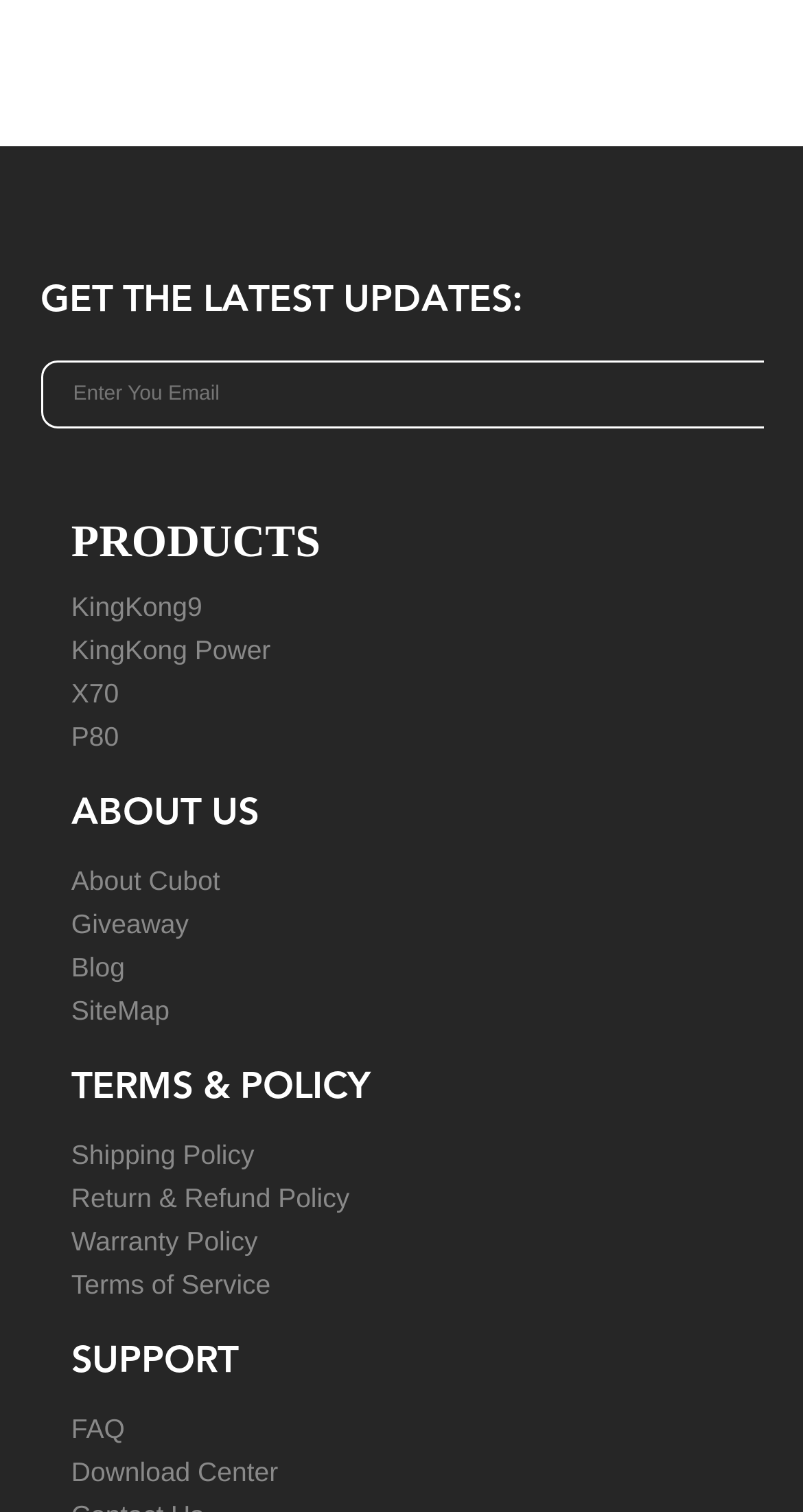Find the bounding box coordinates of the clickable region needed to perform the following instruction: "Check Shipping Policy". The coordinates should be provided as four float numbers between 0 and 1, i.e., [left, top, right, bottom].

[0.089, 0.359, 0.899, 0.388]